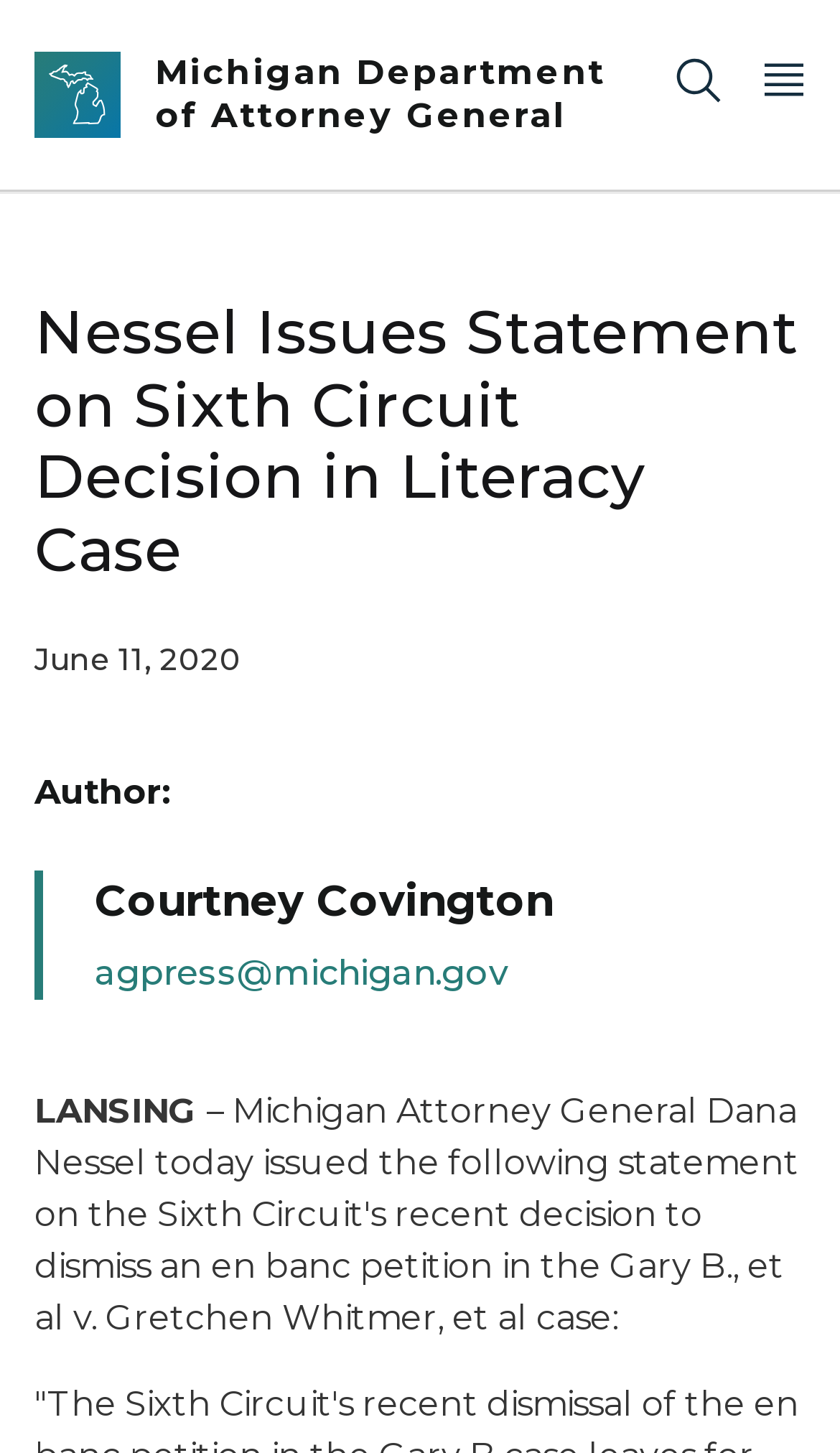Provide the bounding box coordinates for the specified HTML element described in this description: "aria-label="Open Main Menu"". The coordinates should be four float numbers ranging from 0 to 1, in the format [left, top, right, bottom].

[0.903, 0.036, 0.964, 0.072]